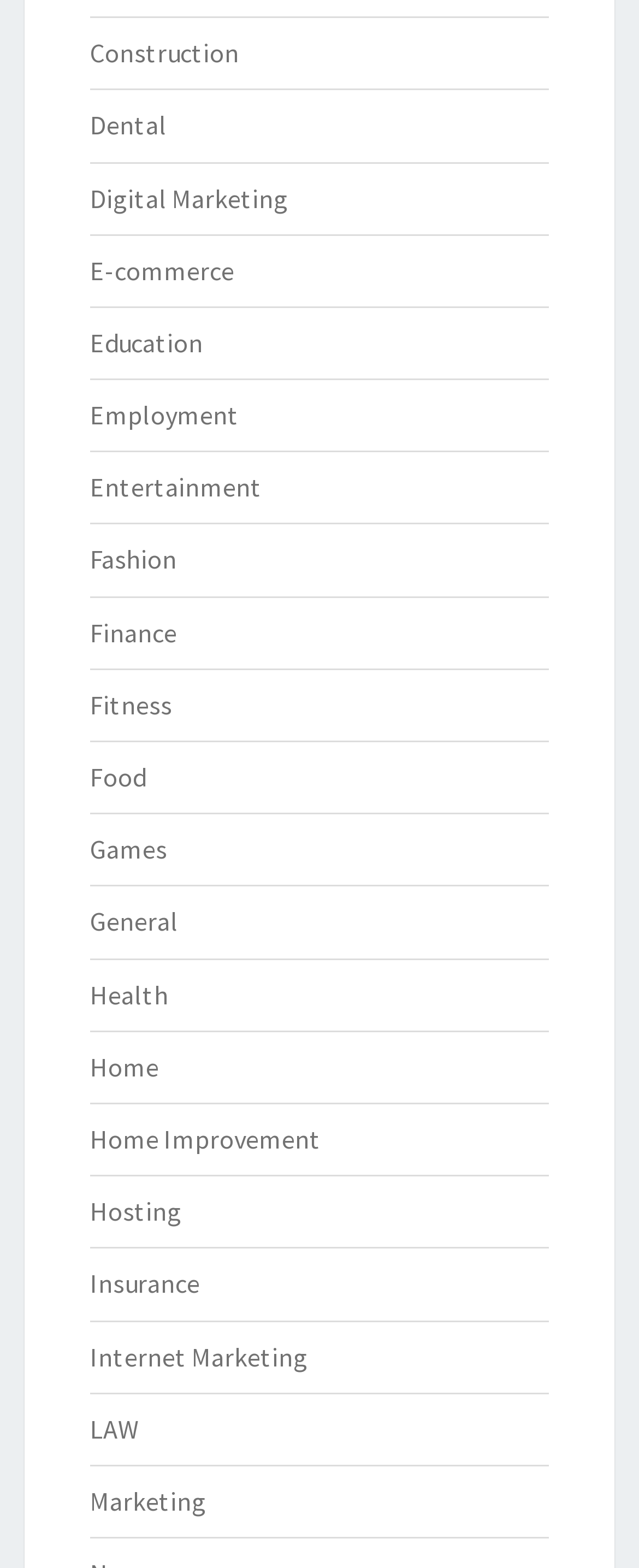Using the information in the image, give a comprehensive answer to the question: 
What is the category located at the bottom?

I looked at the last link on the webpage and found that the category located at the bottom is Marketing.